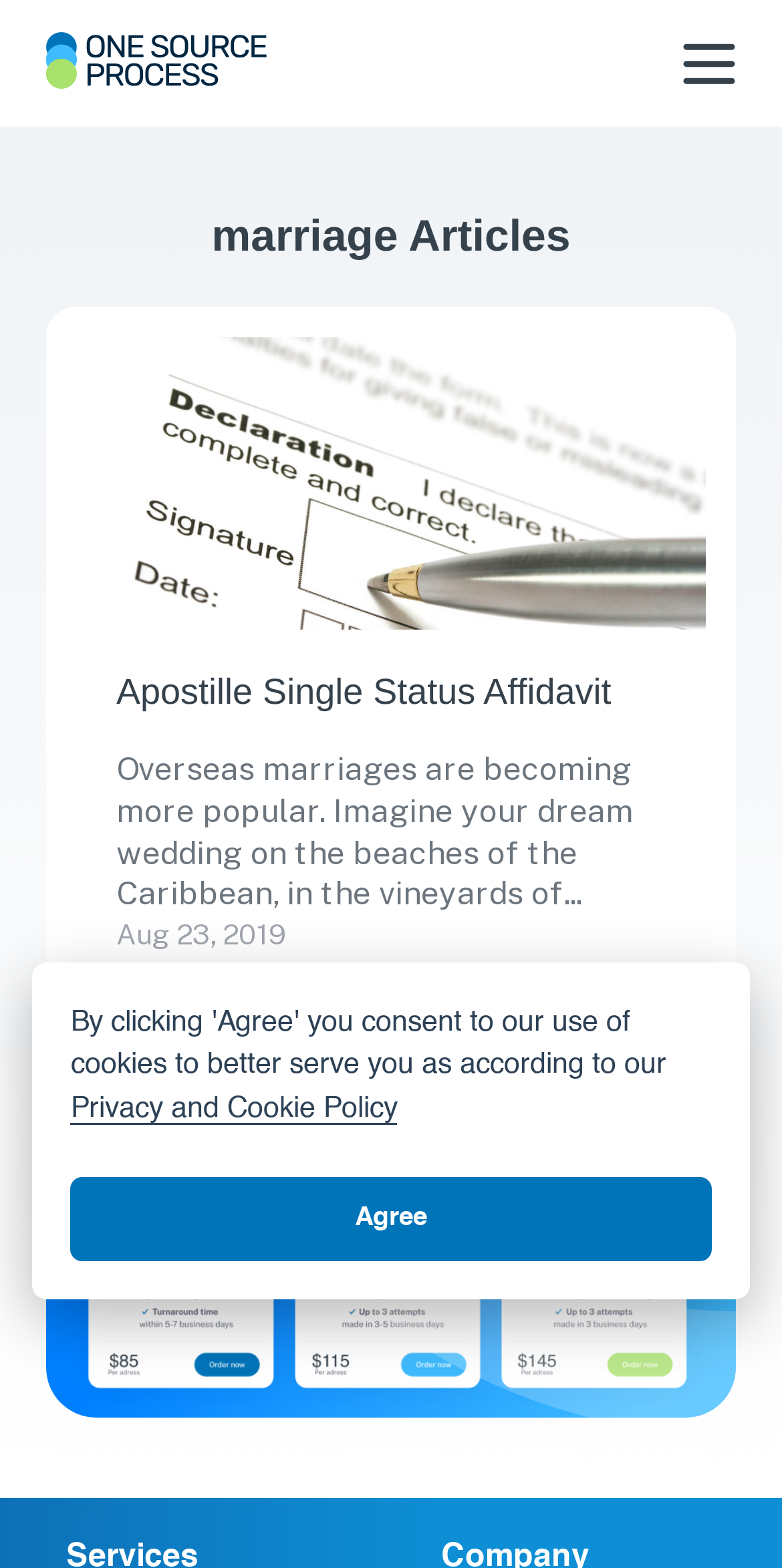Create a detailed description of the webpage's content and layout.

The webpage is about articles related to marriage. At the top left, there is a link to "One Source Process - Legal Process Services" accompanied by an image with the same name. On the top right, there is a menu icon. 

The main content of the webpage is divided into sections. The first section has a heading "marriage Articles" at the top. Below it, there is a link to an article, followed by a heading "Apostille Single Status Affidavit" and a link to the same article. The article's content is a paragraph describing overseas marriages, and it is accompanied by a date "Aug 23, 2019". 

Further down, there is another link to an article titled "DMV Service of Process Fee Schedule", which has its own heading. 

At the bottom of the page, there is a modal dialog with a link to "Privacy and Cookie Policy" and an "Agree" button.